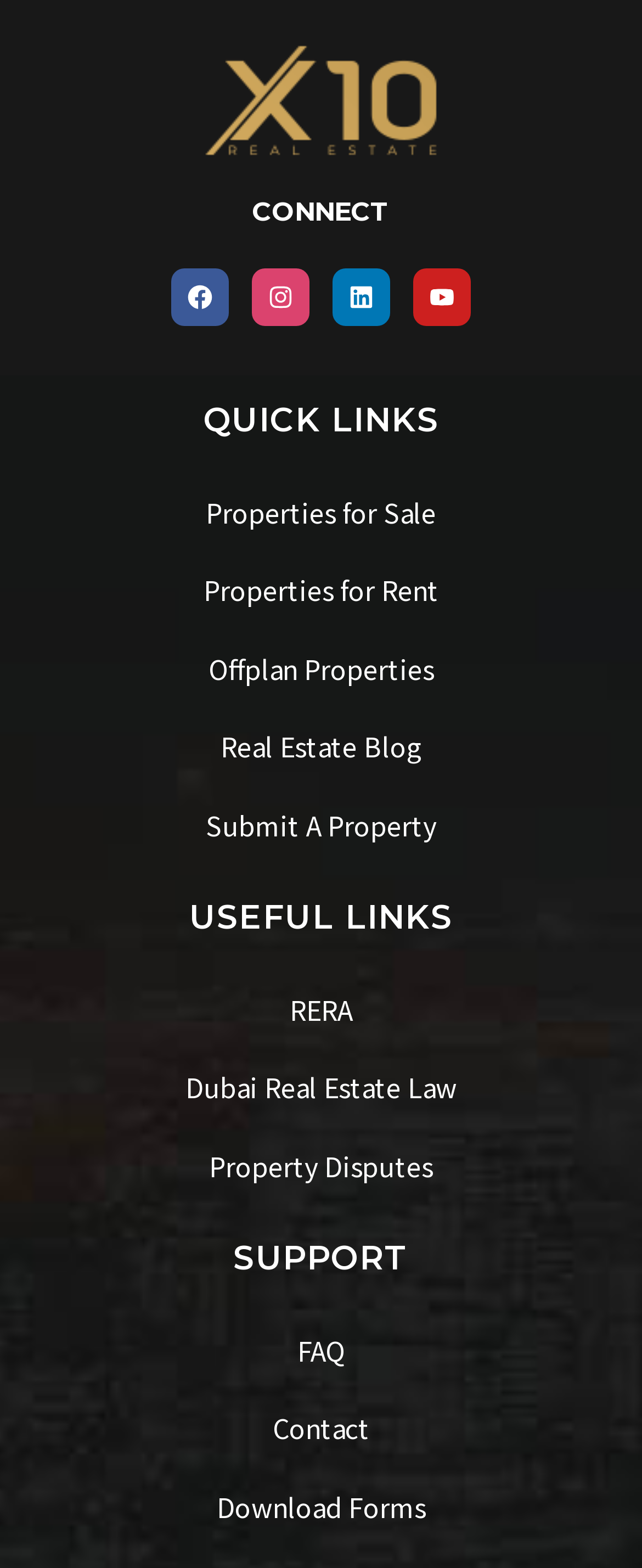Provide the bounding box for the UI element matching this description: "Download Forms".

[0.038, 0.947, 0.962, 0.976]